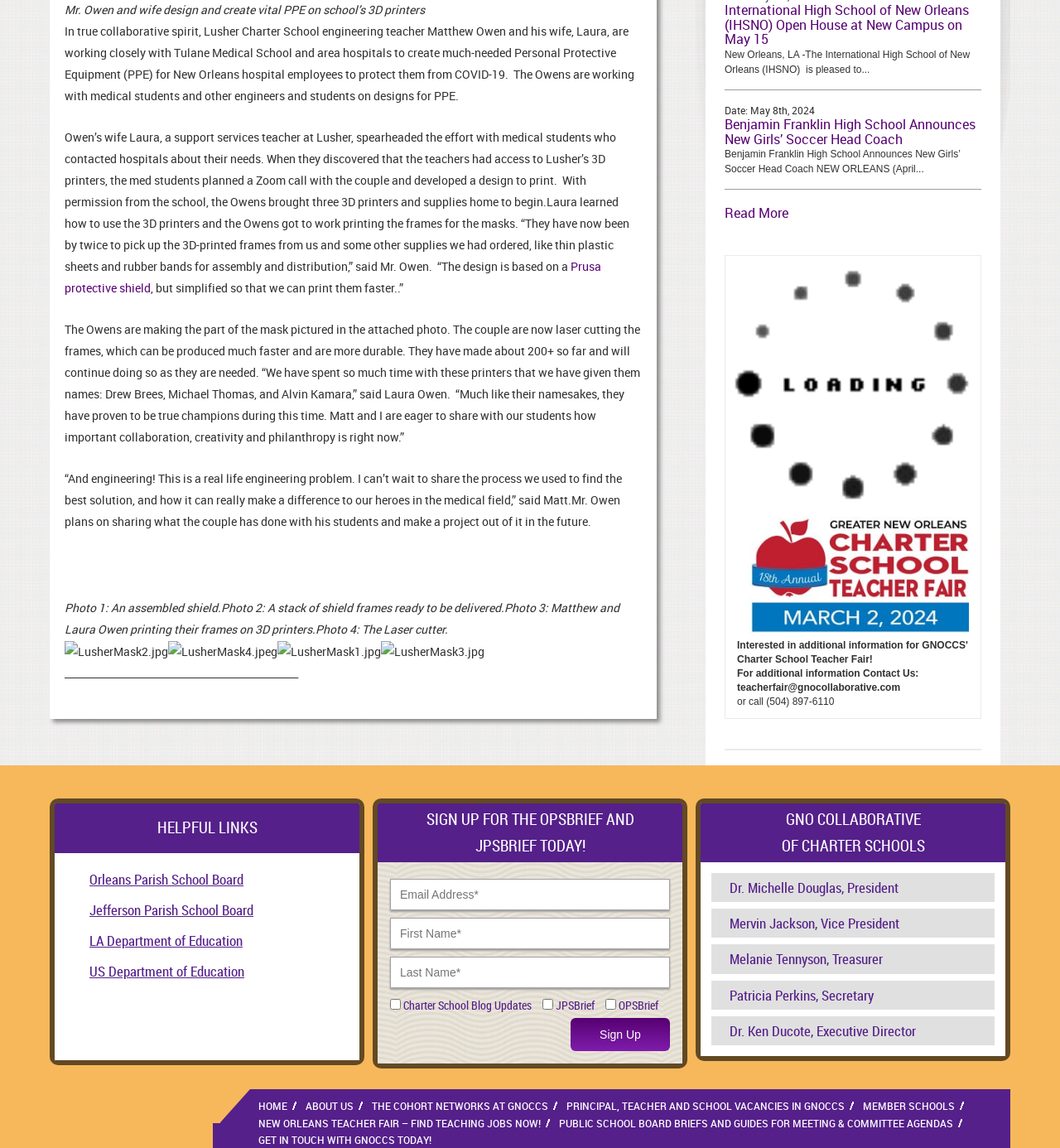Provide the bounding box coordinates of the UI element that matches the description: "May 8th, 2024".

[0.708, 0.09, 0.769, 0.102]